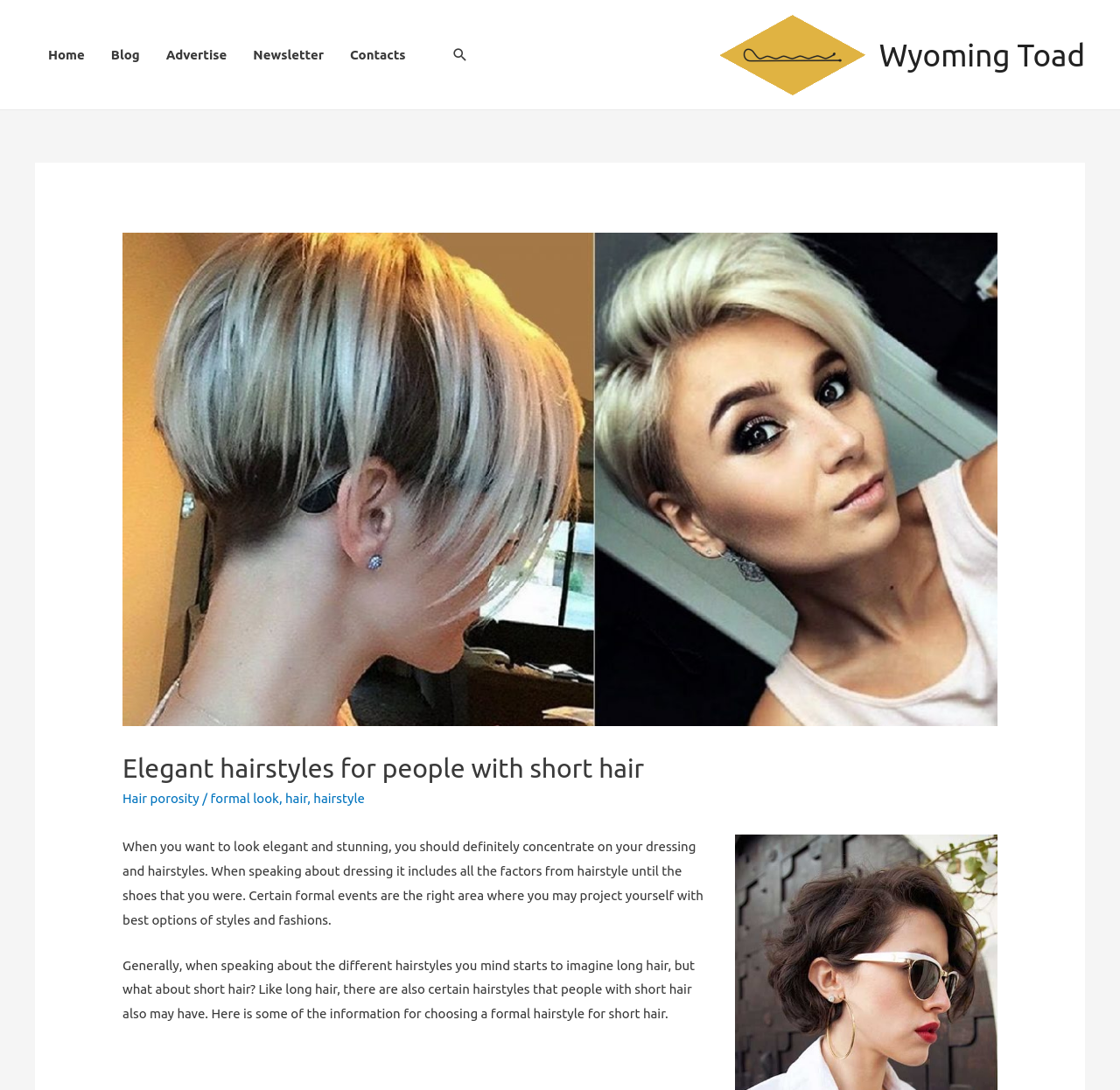Can you determine the main header of this webpage?

Elegant hairstyles for people with short hair